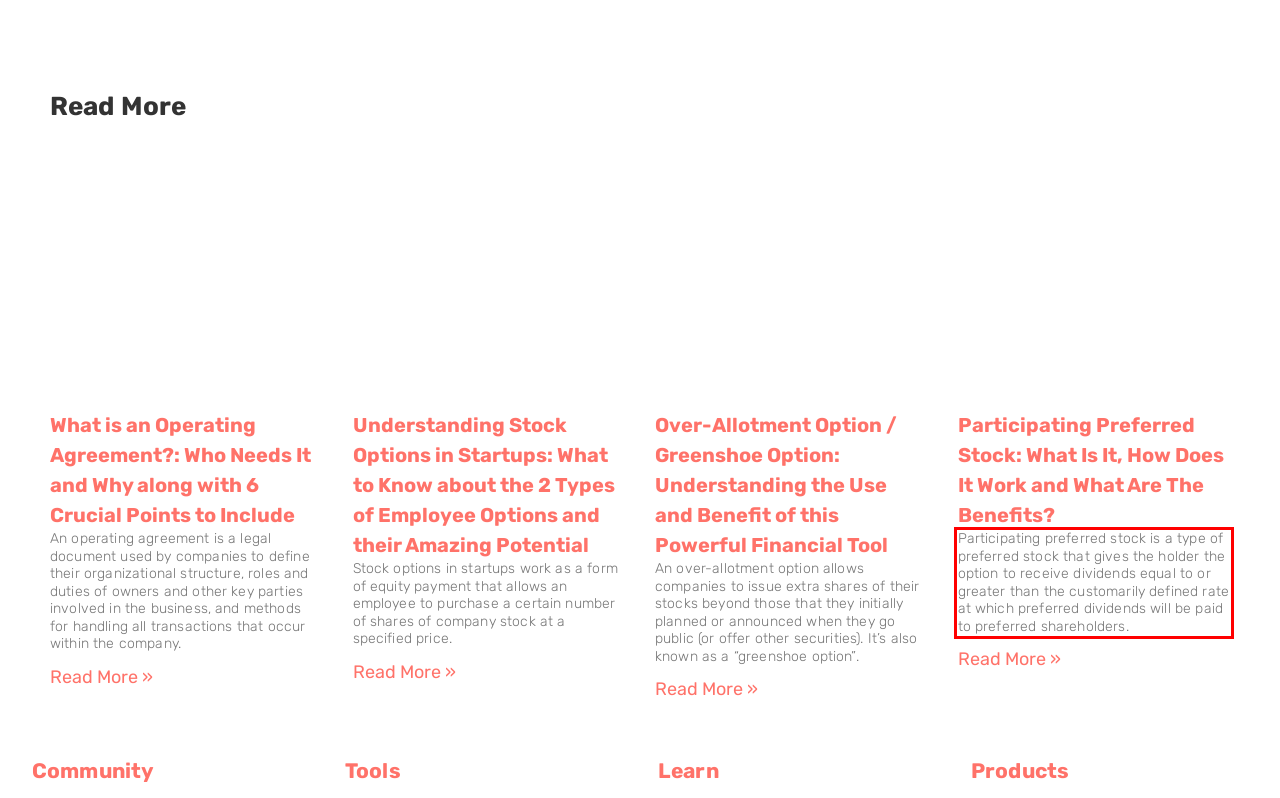You are presented with a webpage screenshot featuring a red bounding box. Perform OCR on the text inside the red bounding box and extract the content.

Participating preferred stock is a type of preferred stock that gives the holder the option to receive dividends equal to or greater than the customarily defined rate at which preferred dividends will be paid to preferred shareholders.